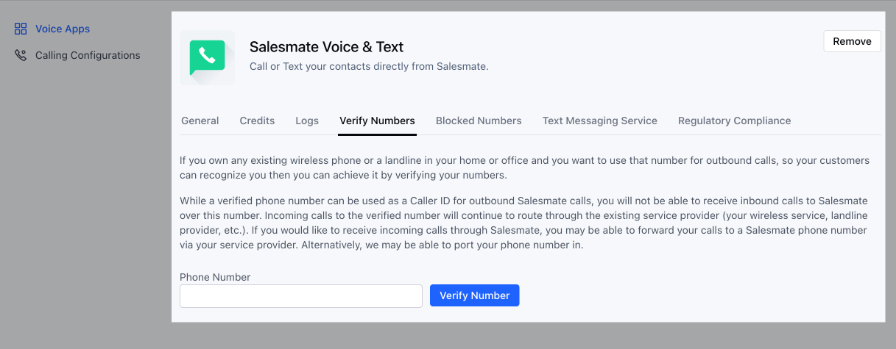Using the information shown in the image, answer the question with as much detail as possible: What is the function of the blue button?

The blue 'Verify Number' button is provided for users to submit the phone number they wish to verify, which will then be recognized when making outbound calls through Salesmate.